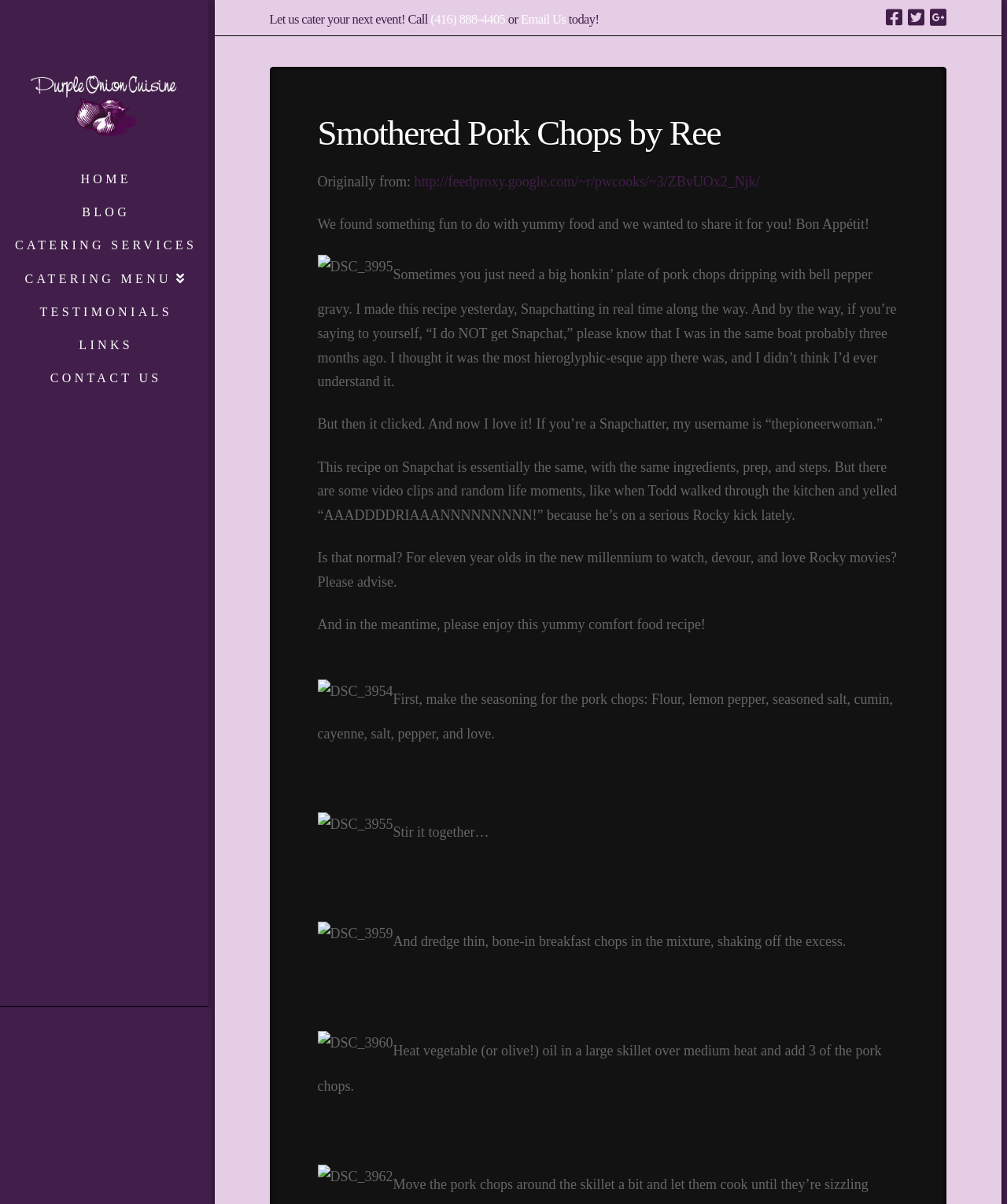Using the description: "title="Twitter"", identify the bounding box of the corresponding UI element in the screenshot.

[0.901, 0.007, 0.918, 0.022]